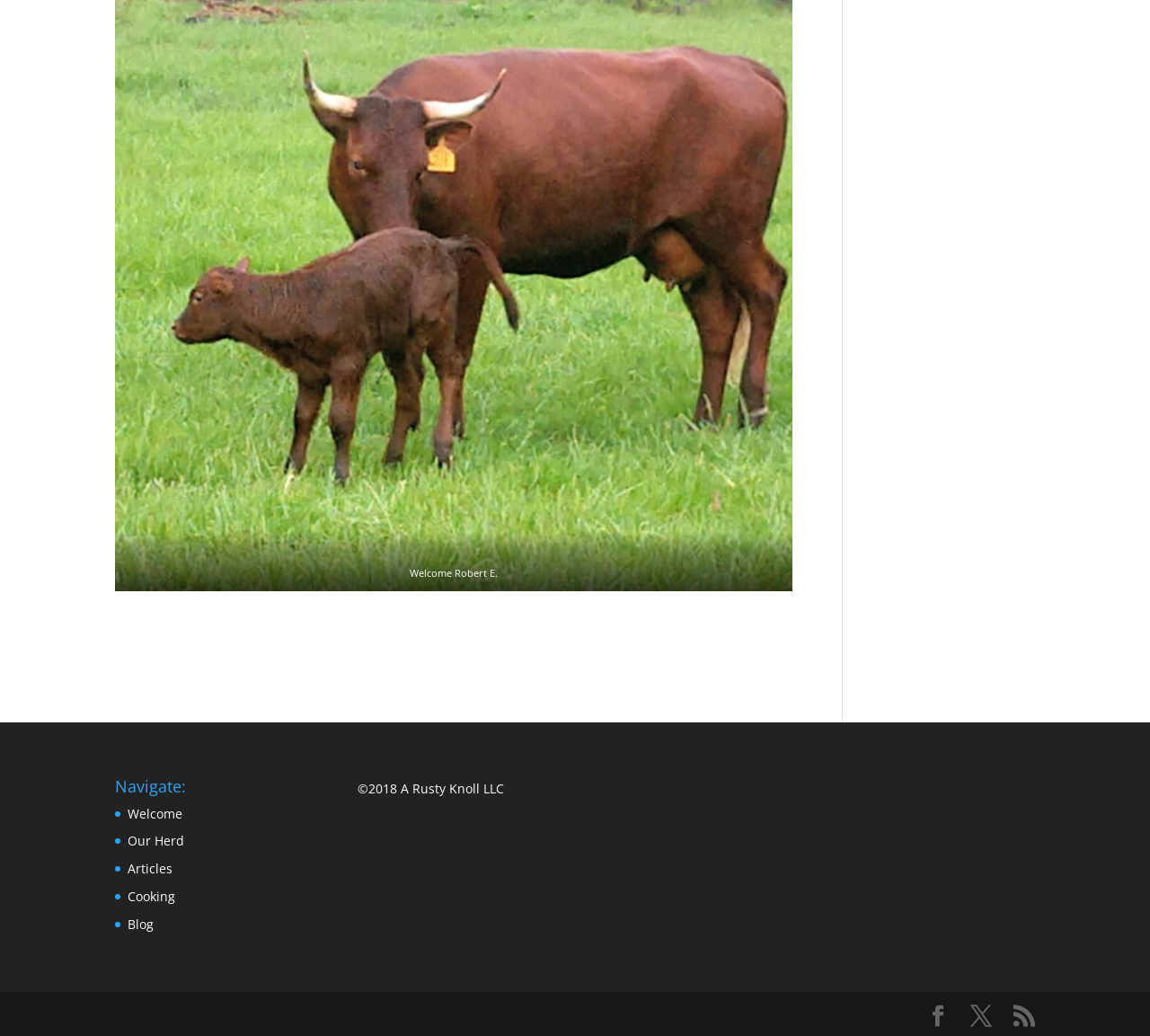Determine the bounding box coordinates for the element that should be clicked to follow this instruction: "Click on the Facebook icon". The coordinates should be given as four float numbers between 0 and 1, in the format [left, top, right, bottom].

[0.806, 0.97, 0.825, 0.992]